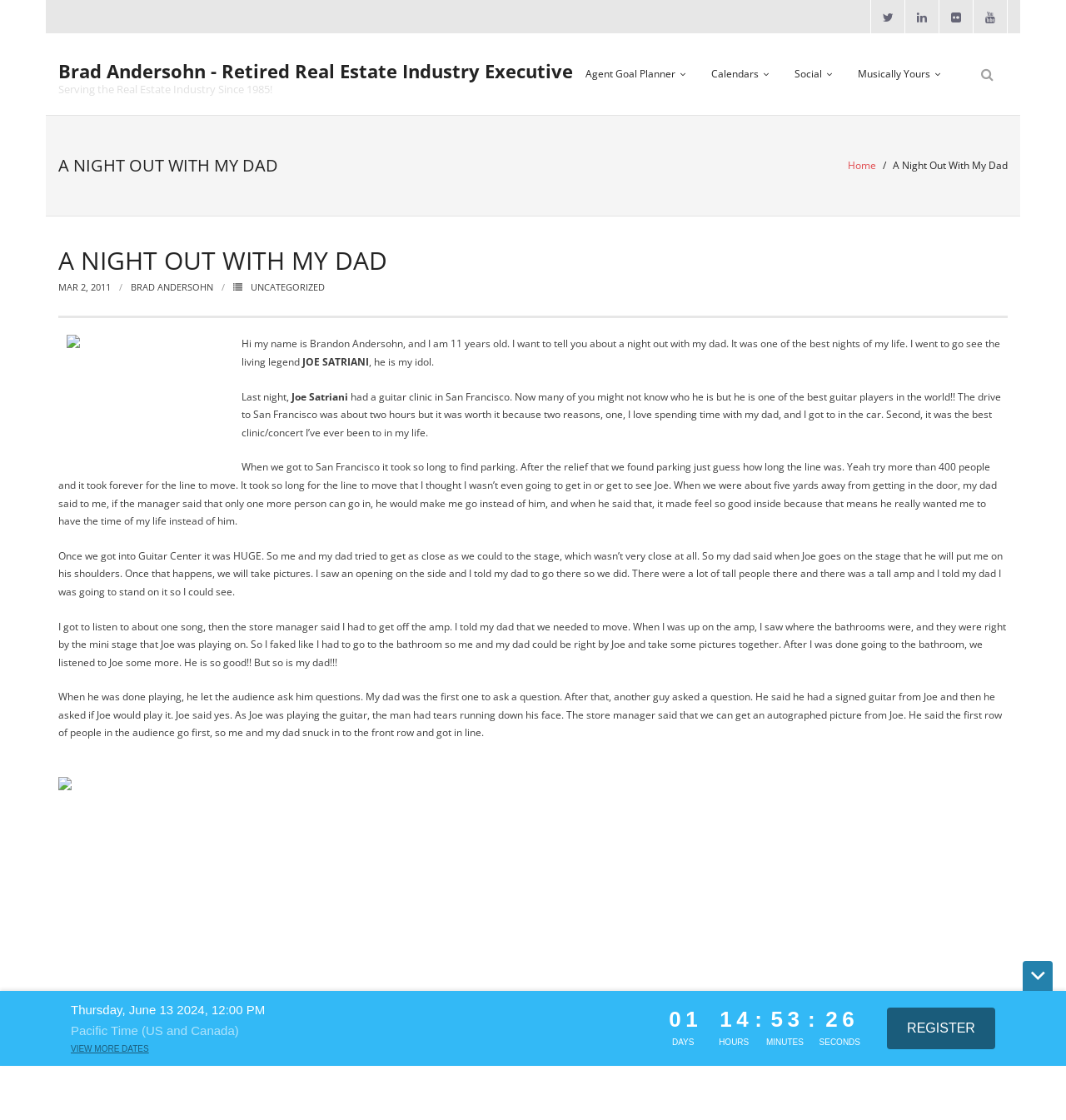What is the name of the author of this blog post? Observe the screenshot and provide a one-word or short phrase answer.

Brandon Andersohn